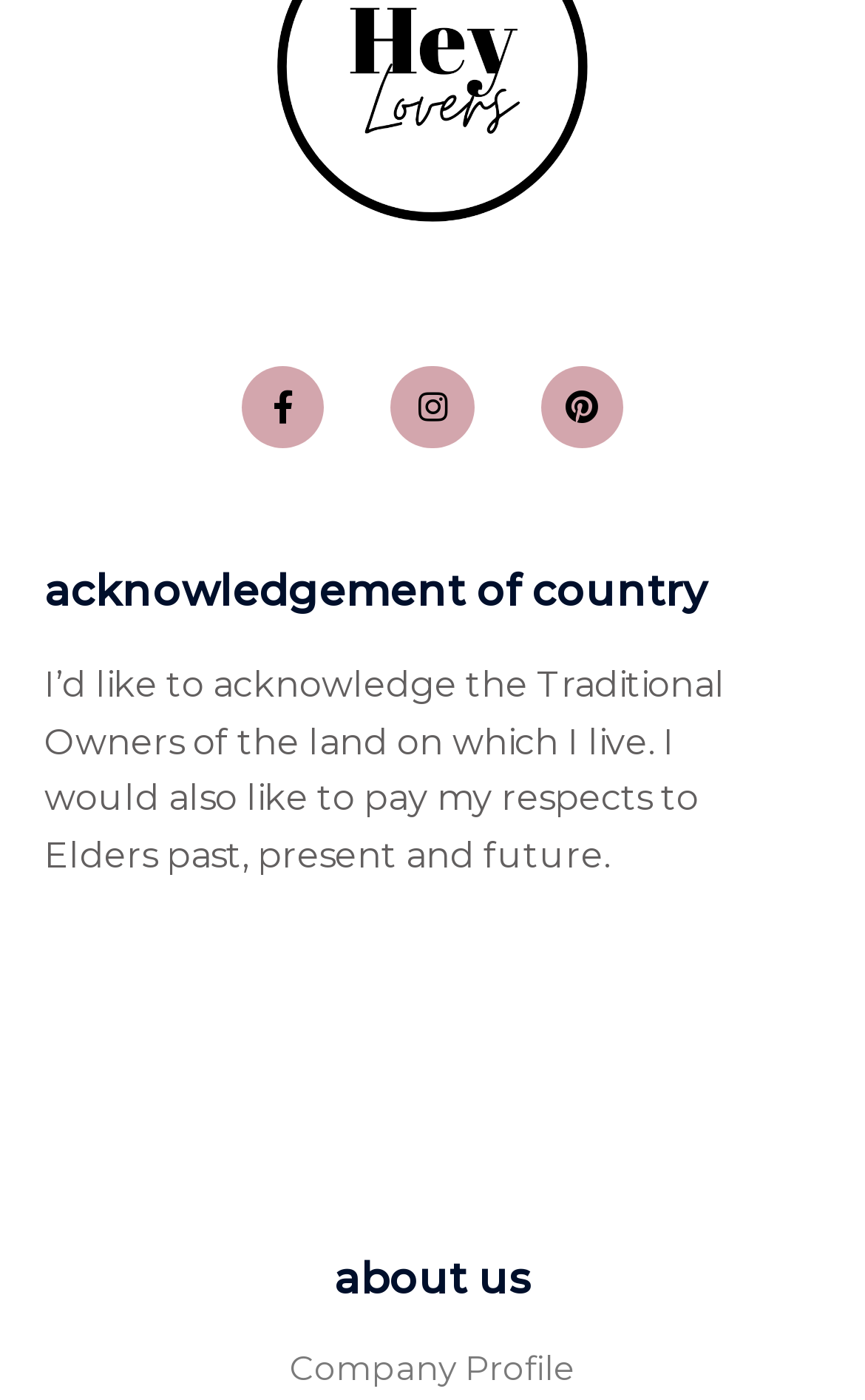Please study the image and answer the question comprehensively:
What is the name of the linked page?

The link element with the text 'Company Profile' suggests that it links to a page with more information about the company.